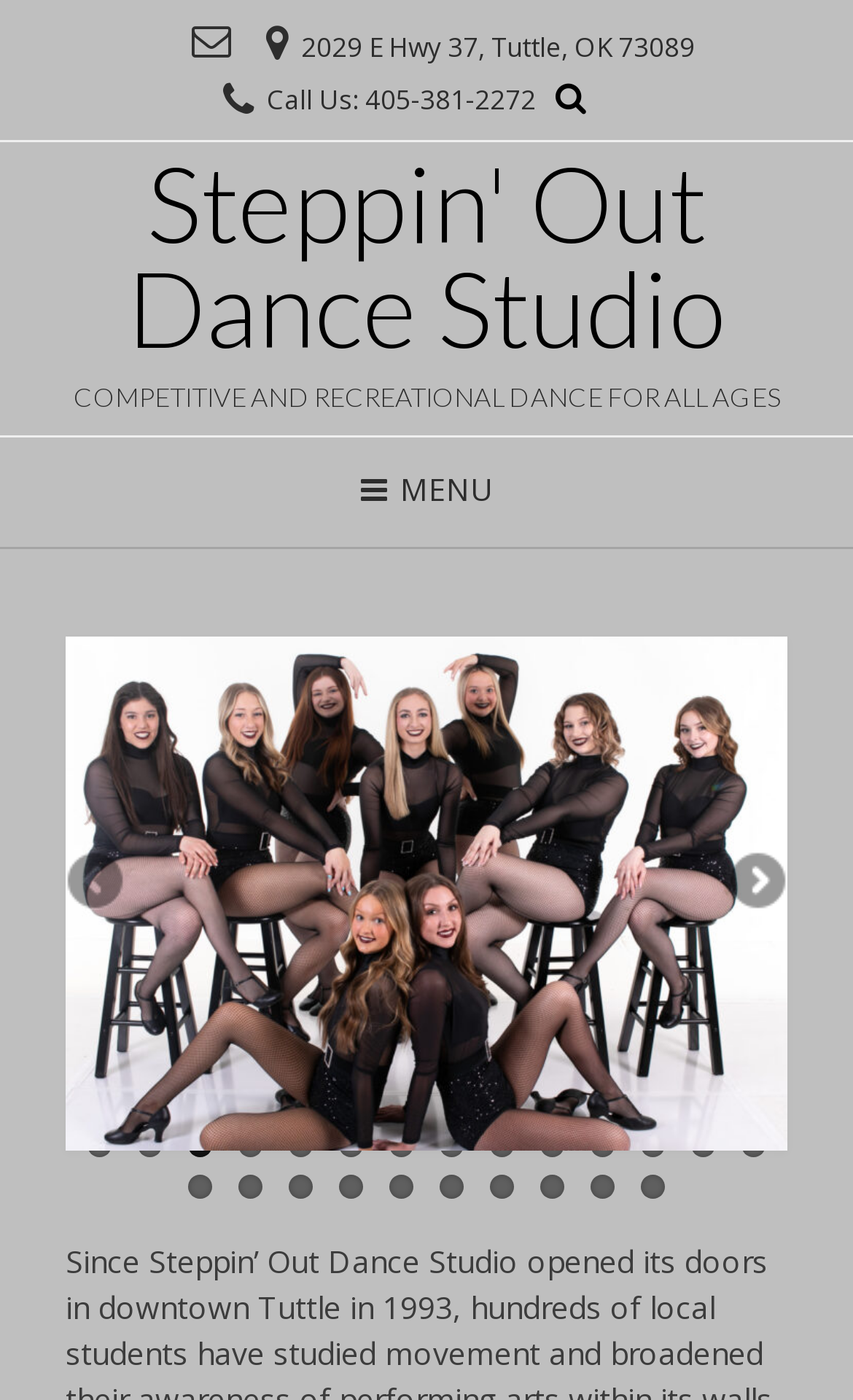Please determine the bounding box coordinates of the section I need to click to accomplish this instruction: "Click the Facebook link".

[0.224, 0.008, 0.271, 0.05]